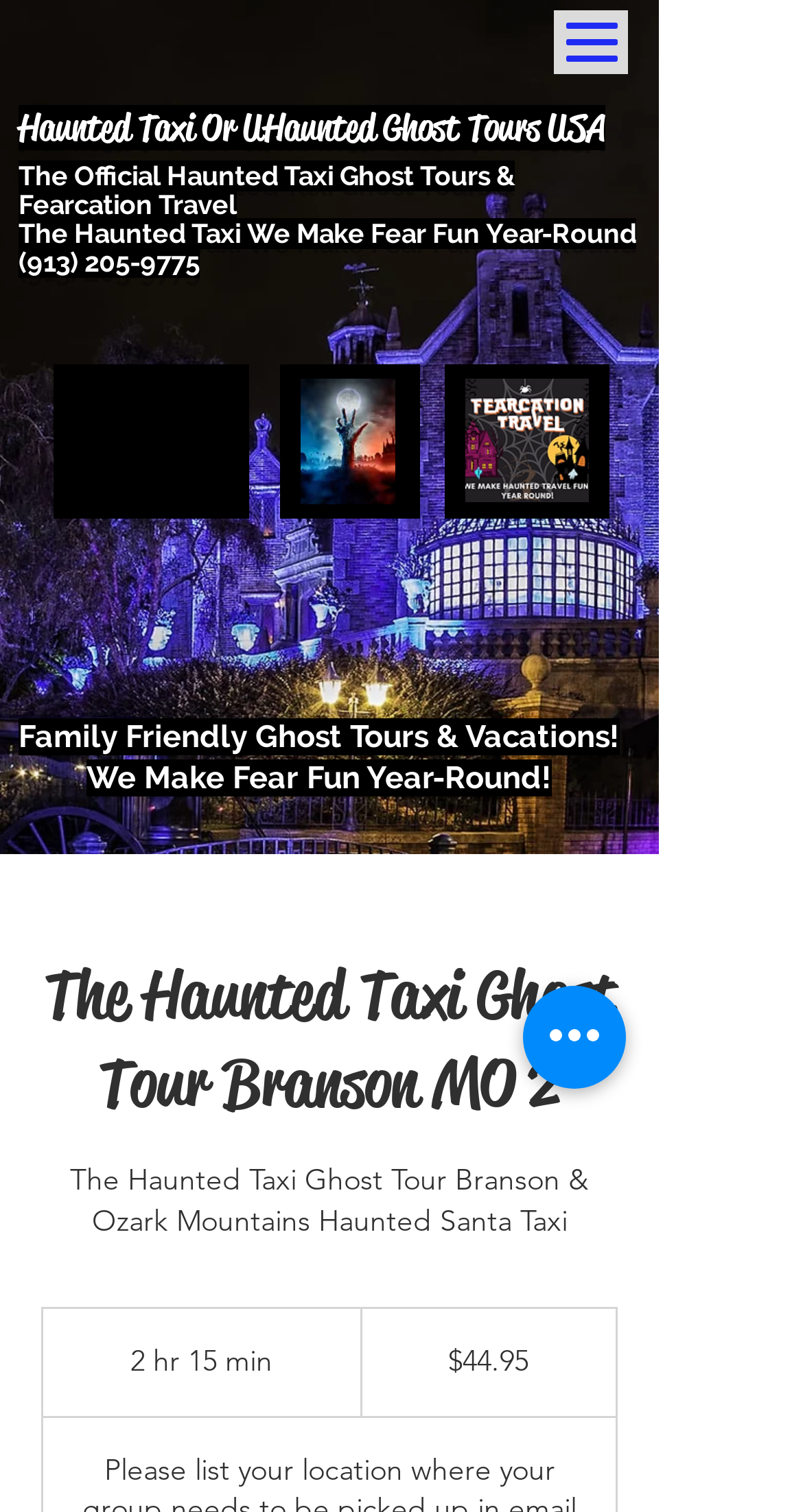What is the principal heading displayed on the webpage?

Haunted  Taxi Or UHaunted Ghost Tours USA

The Official Haunted Taxi Ghost Tours & Fearcation Travel
The Haunted Taxi We Make Fear Fun Year-Round (913) 205-9775